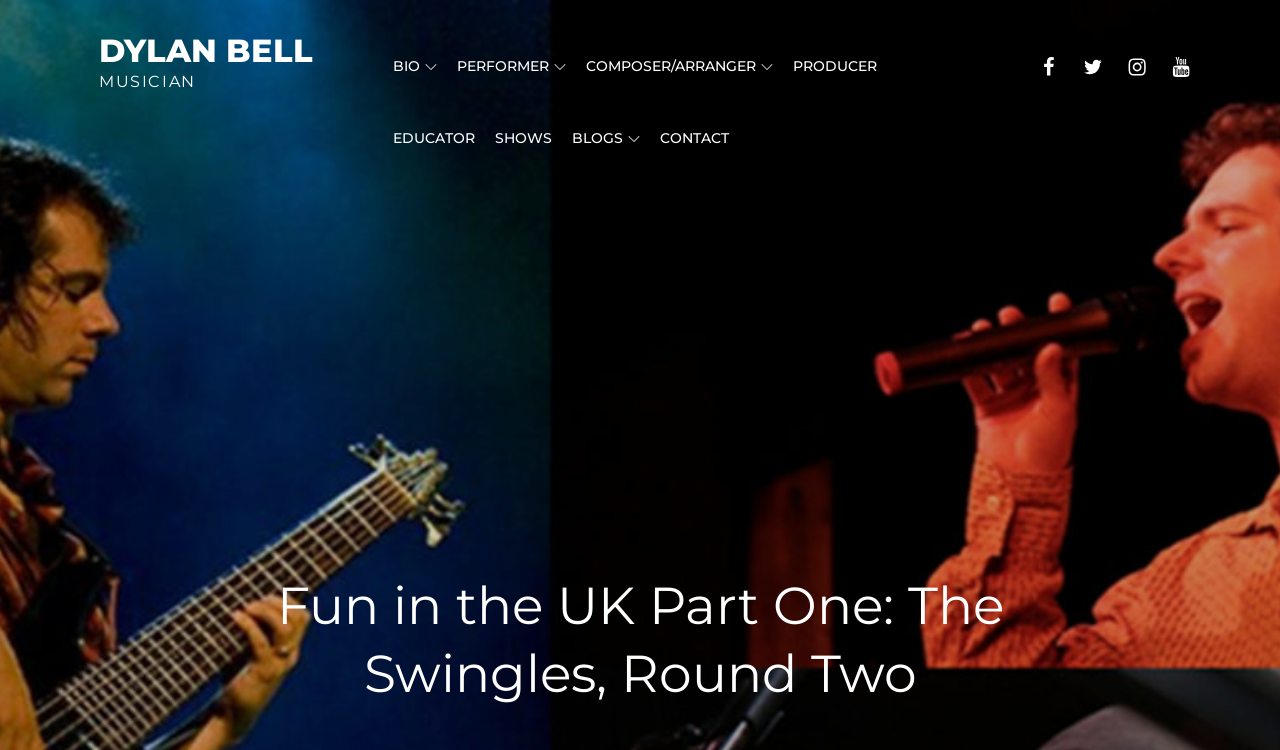What is the last link in the second row of links?
Provide a short answer using one word or a brief phrase based on the image.

CONTACT